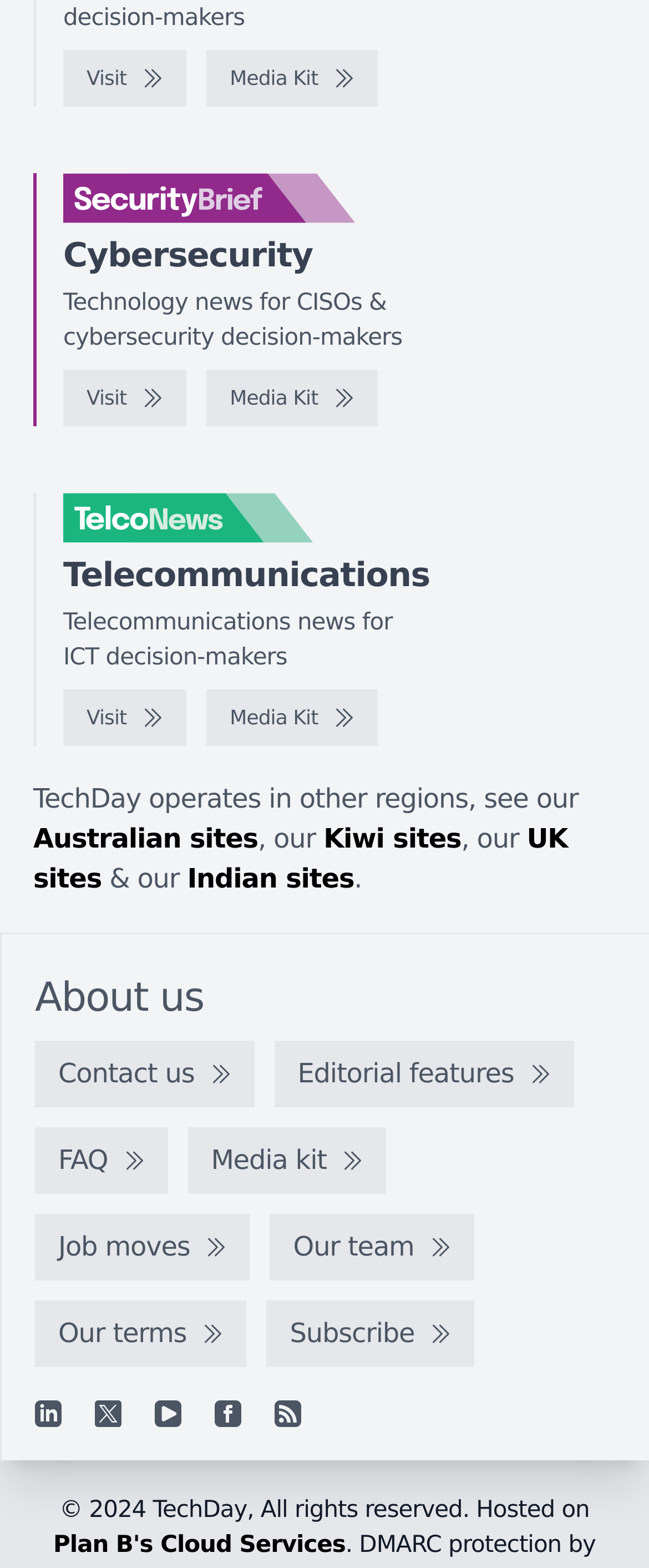Highlight the bounding box of the UI element that corresponds to this description: "Plan B's Cloud Services".

[0.082, 0.977, 0.532, 0.994]